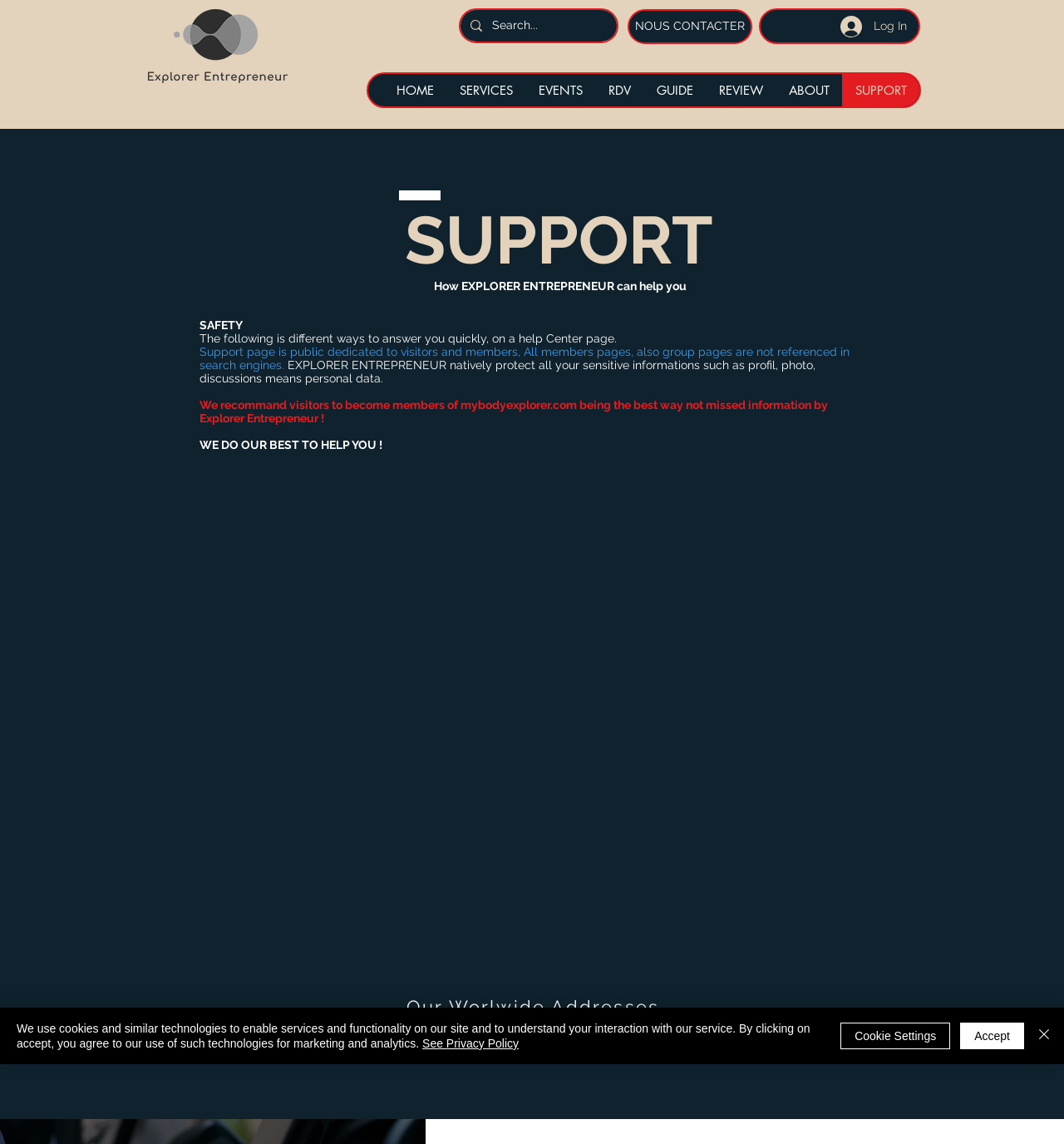What is the last link on the navigation menu?
Using the image provided, answer with just one word or phrase.

SUPPORT